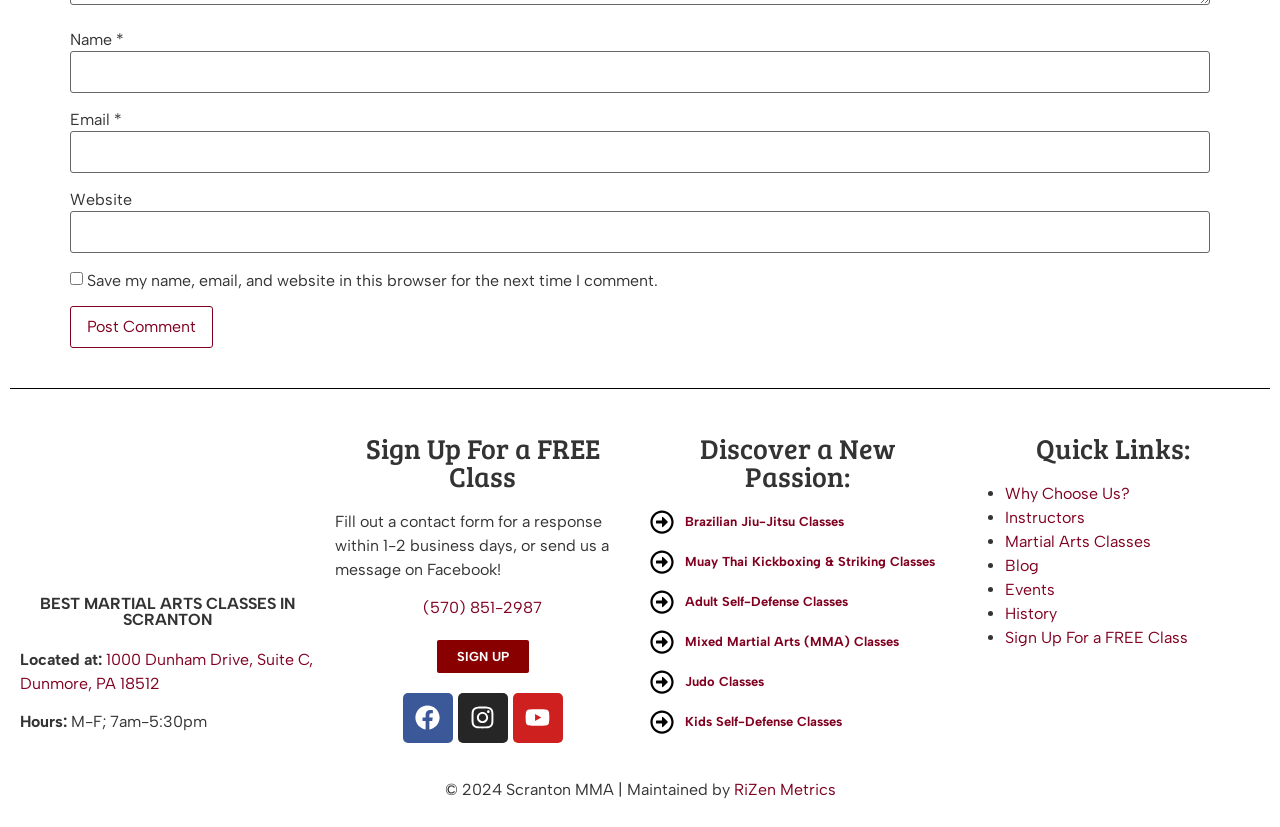What is the phone number to contact the martial arts school?
Look at the screenshot and respond with a single word or phrase.

(570) 851-2987